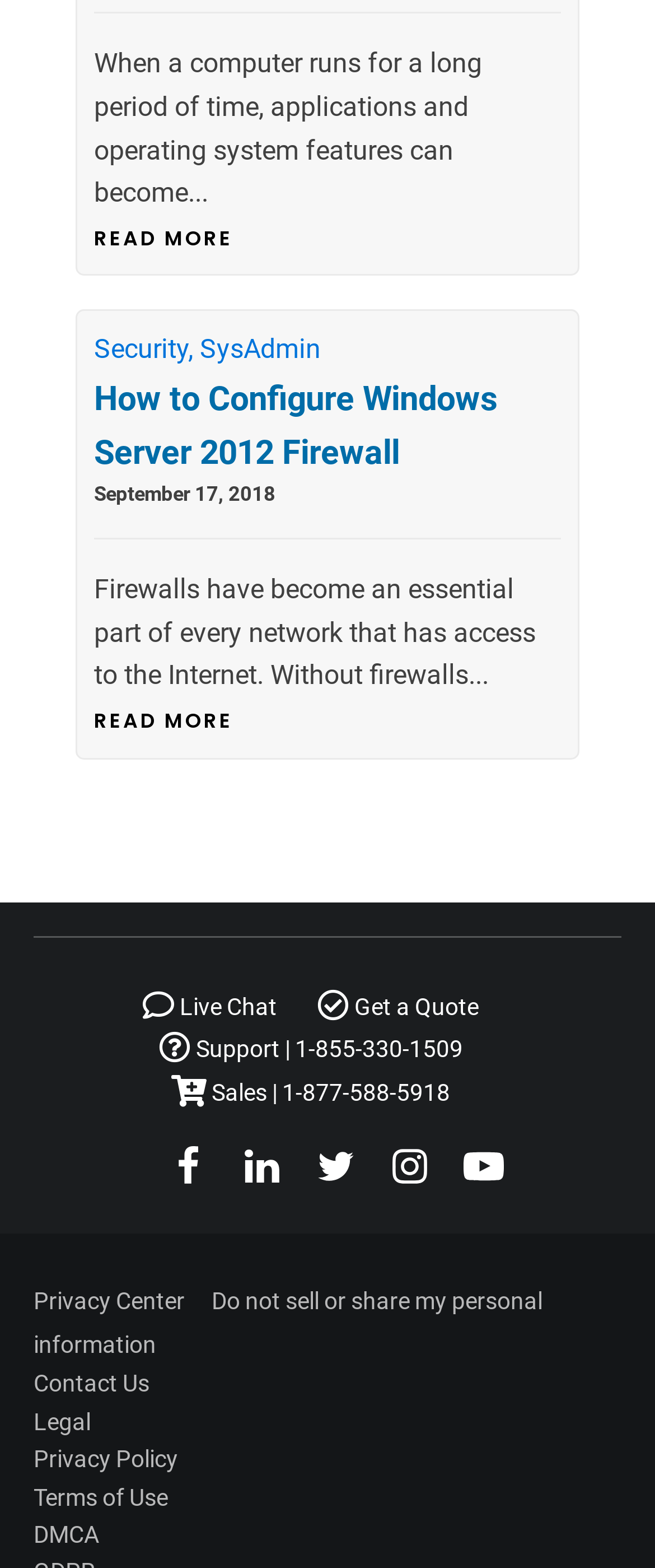Please provide the bounding box coordinates in the format (top-left x, top-left y, bottom-right x, bottom-right y). Remember, all values are floating point numbers between 0 and 1. What is the bounding box coordinate of the region described as: Get a Quote

[0.533, 0.633, 0.731, 0.65]